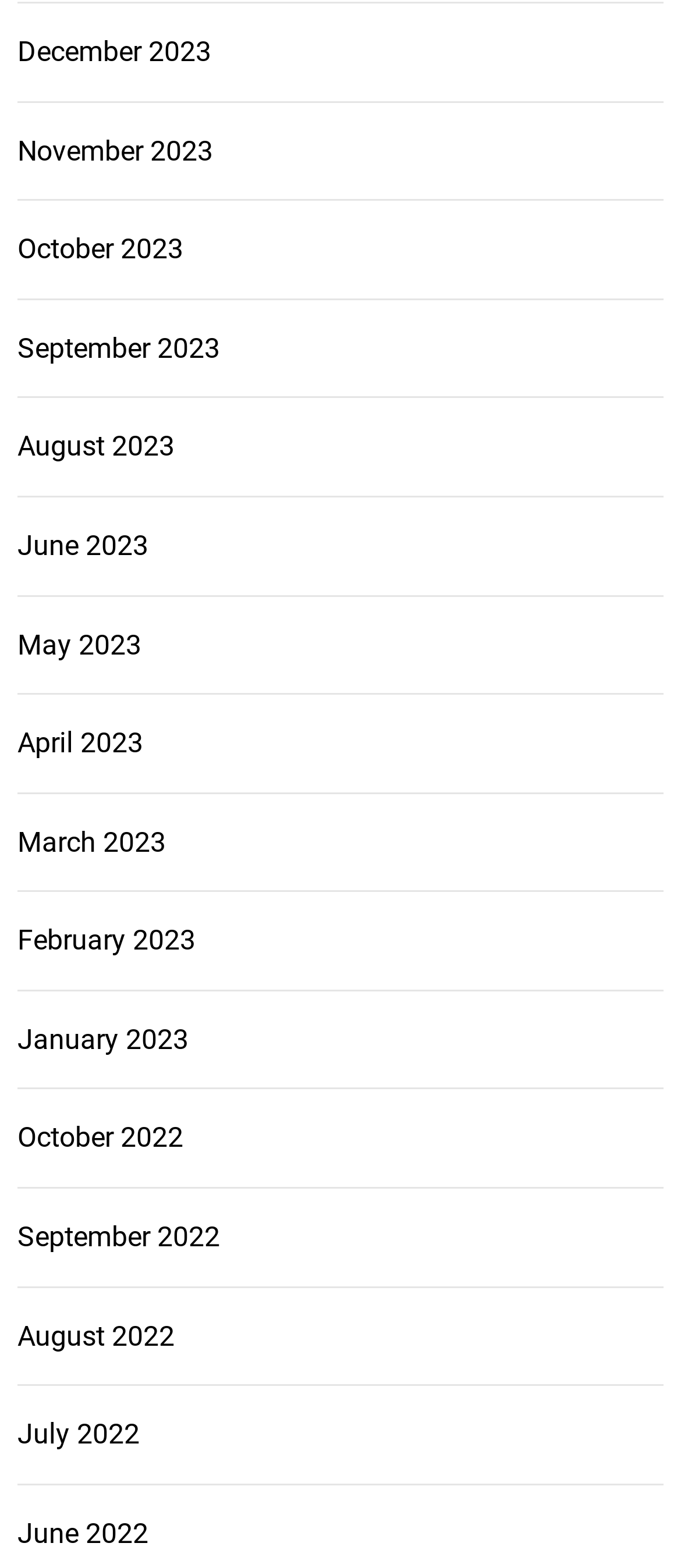Provide a brief response to the question below using one word or phrase:
How many months are listed?

16